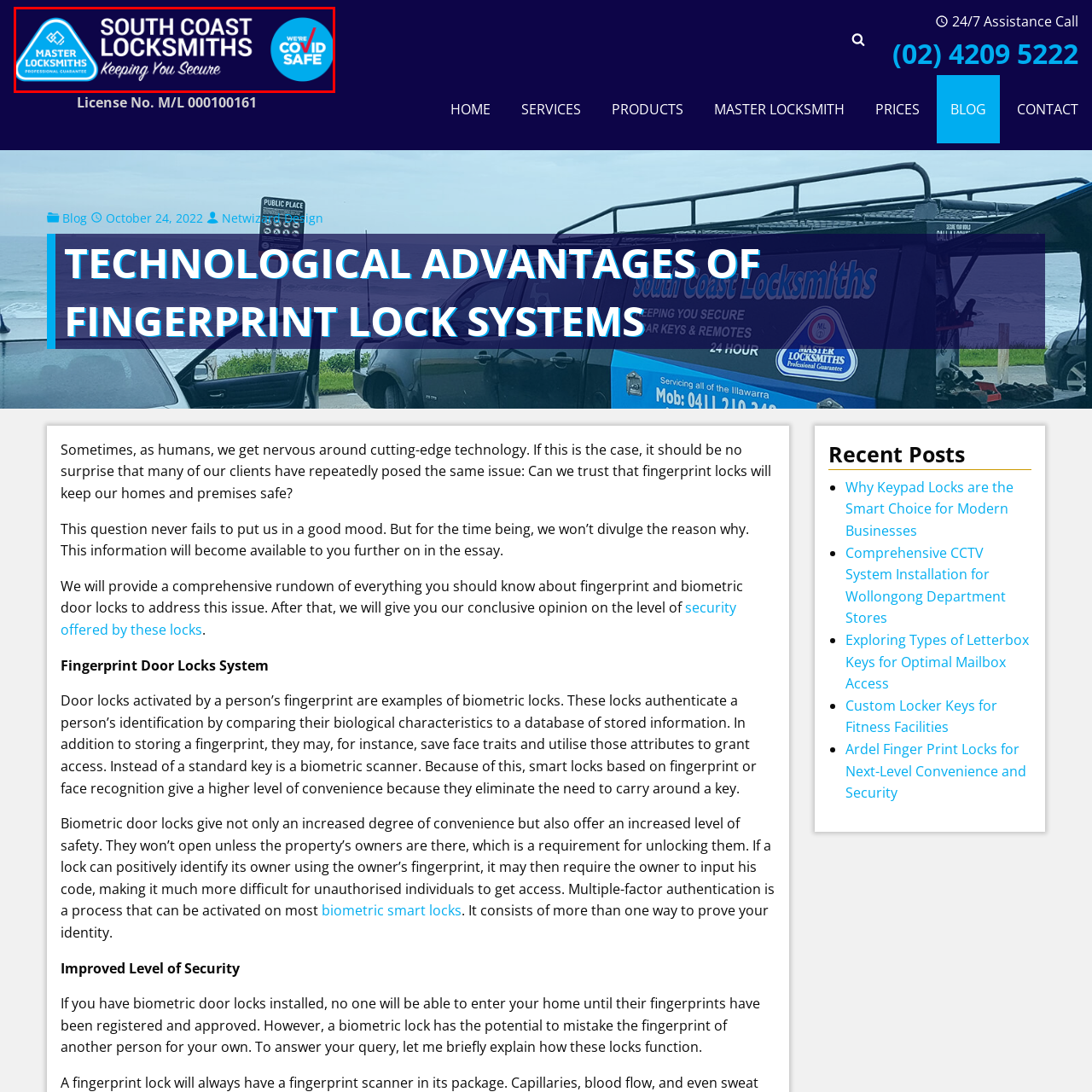Generate a detailed caption for the content inside the red bounding box.

The image displays the logo of South Coast Locksmiths, featuring a prominent blue emblem that reads "MASTER LOCKSMITHS" with the tagline "Professional Guarantee." Below the emblem, the name "SOUTH COAST LOCKSMITHS" is depicted in a bold, white font alongside the phrase "Keeping You Secure," emphasizing the company's commitment to safety and security. In the upper right corner, a circular badge indicates compliance with health protocols, stating "WE’RE COVID SAFE" with a checkmark, highlighting their dedication to maintaining safety standards in the current health climate. The background is a dark color, making the text and logo stand out clearly.